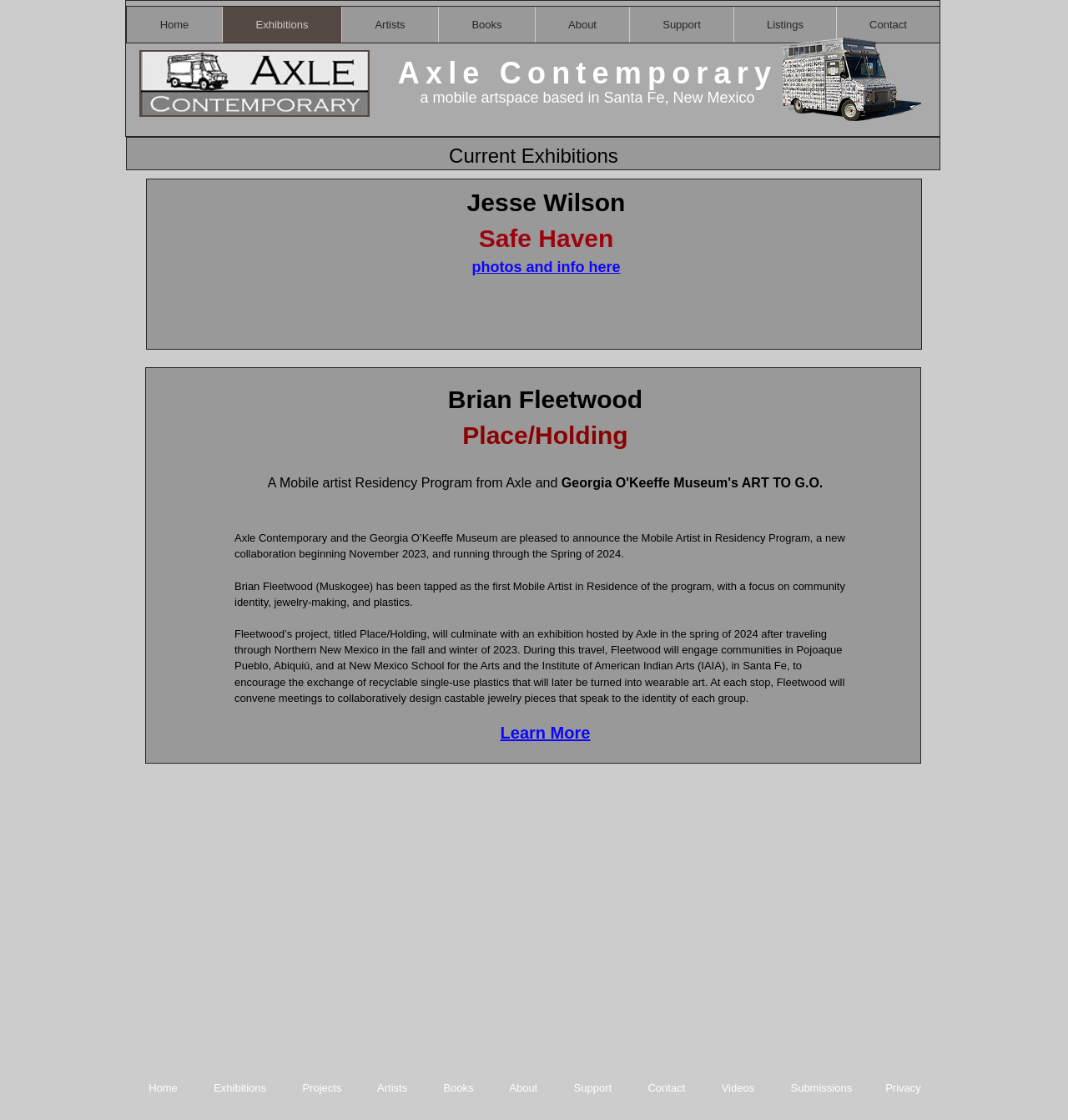Please identify the bounding box coordinates of the area I need to click to accomplish the following instruction: "learn more about the mobile artist residency program".

[0.468, 0.645, 0.553, 0.663]